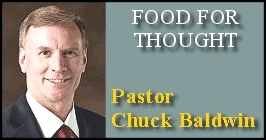What is the purpose of the image design?
Based on the image, answer the question with a single word or brief phrase.

To convey authority and accessibility